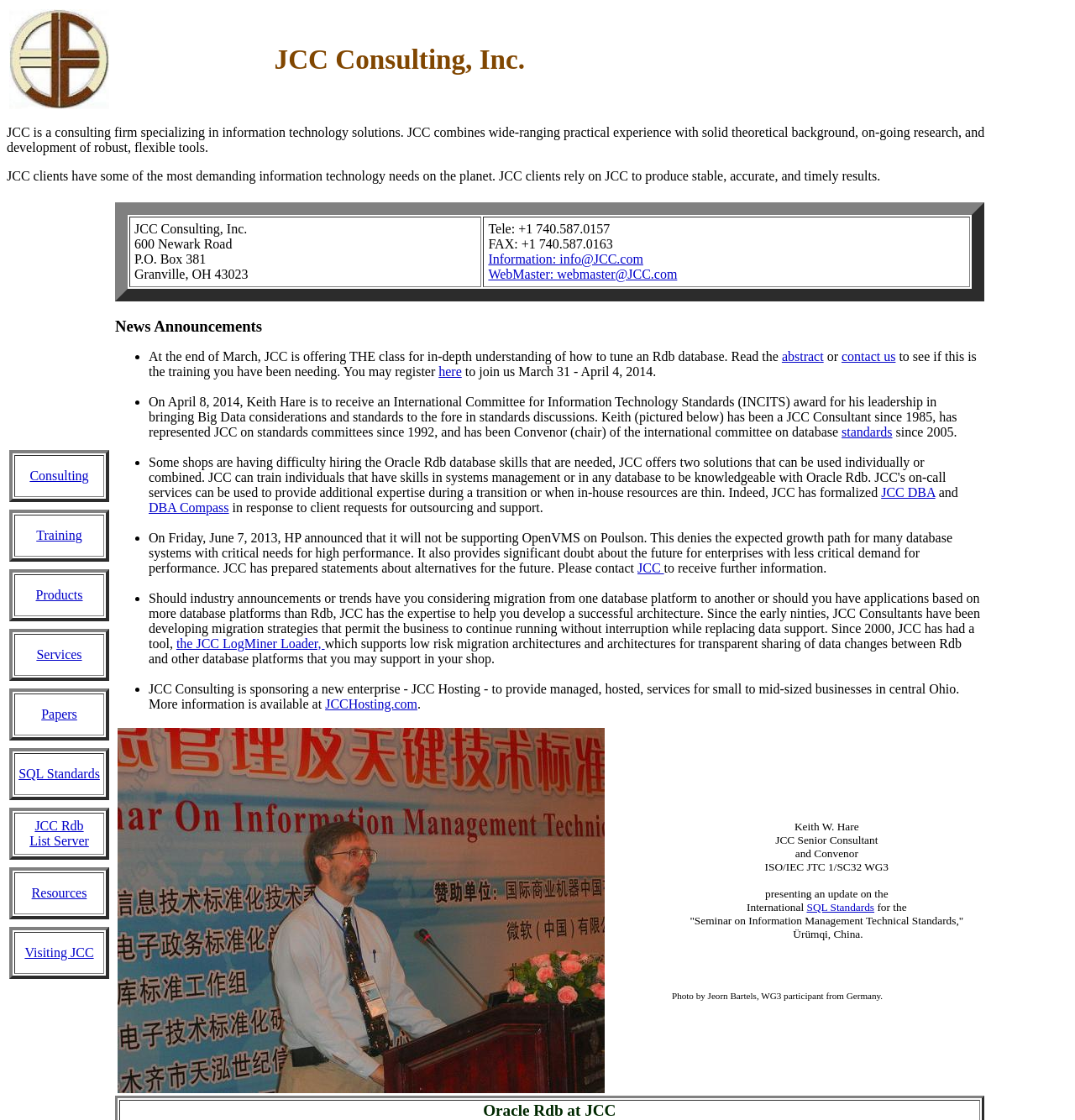Based on the image, please respond to the question with as much detail as possible:
What is the address of JCC Consulting, Inc.?

The address of JCC Consulting, Inc. can be found in the table at the bottom of the webpage, where it is written 'JCC Consulting, Inc. 600 Newark Road P.O. Box 381 Granville, OH 43023'.